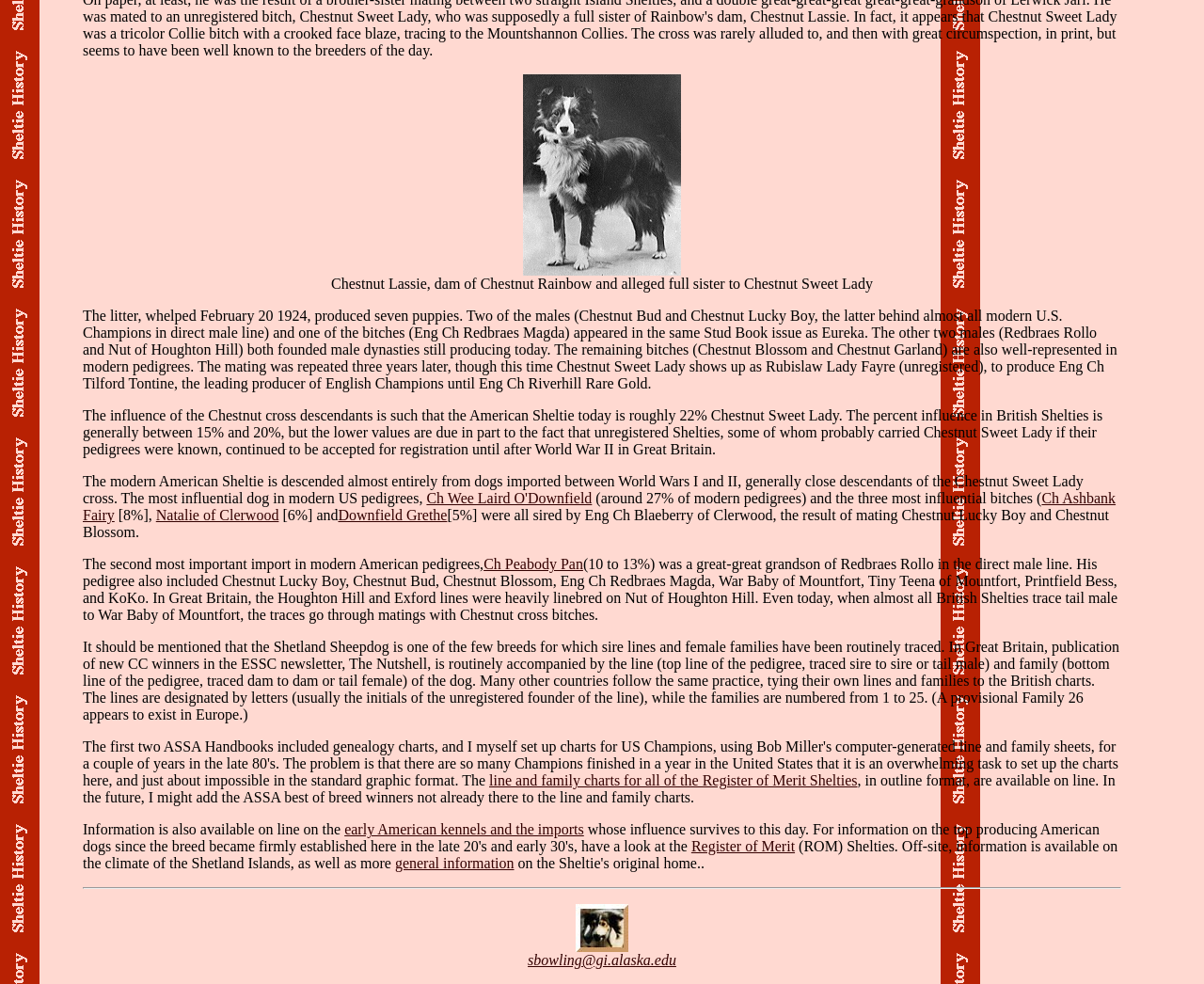Please specify the bounding box coordinates of the area that should be clicked to accomplish the following instruction: "Follow the link to explore Ch Ashbank Fairy". The coordinates should consist of four float numbers between 0 and 1, i.e., [left, top, right, bottom].

[0.069, 0.499, 0.927, 0.532]